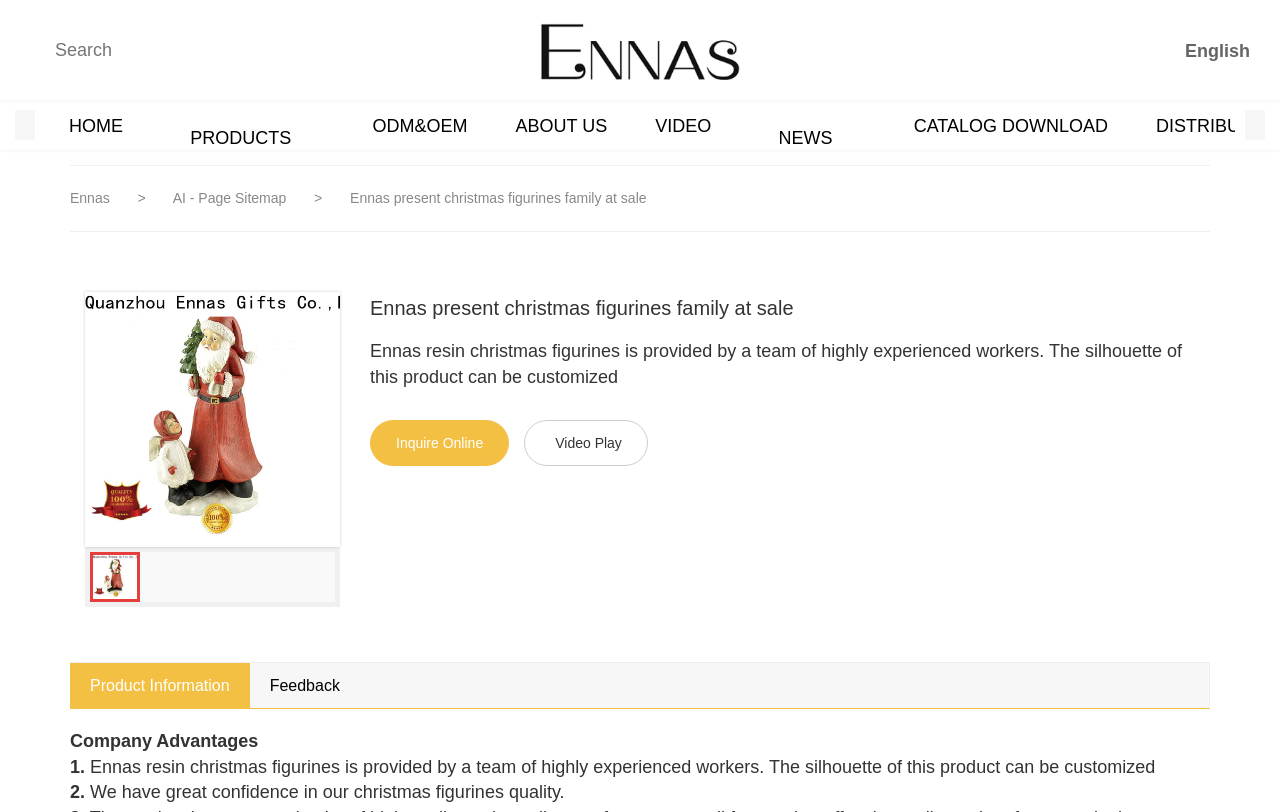Provide your answer in a single word or phrase: 
How many company advantages are listed?

2